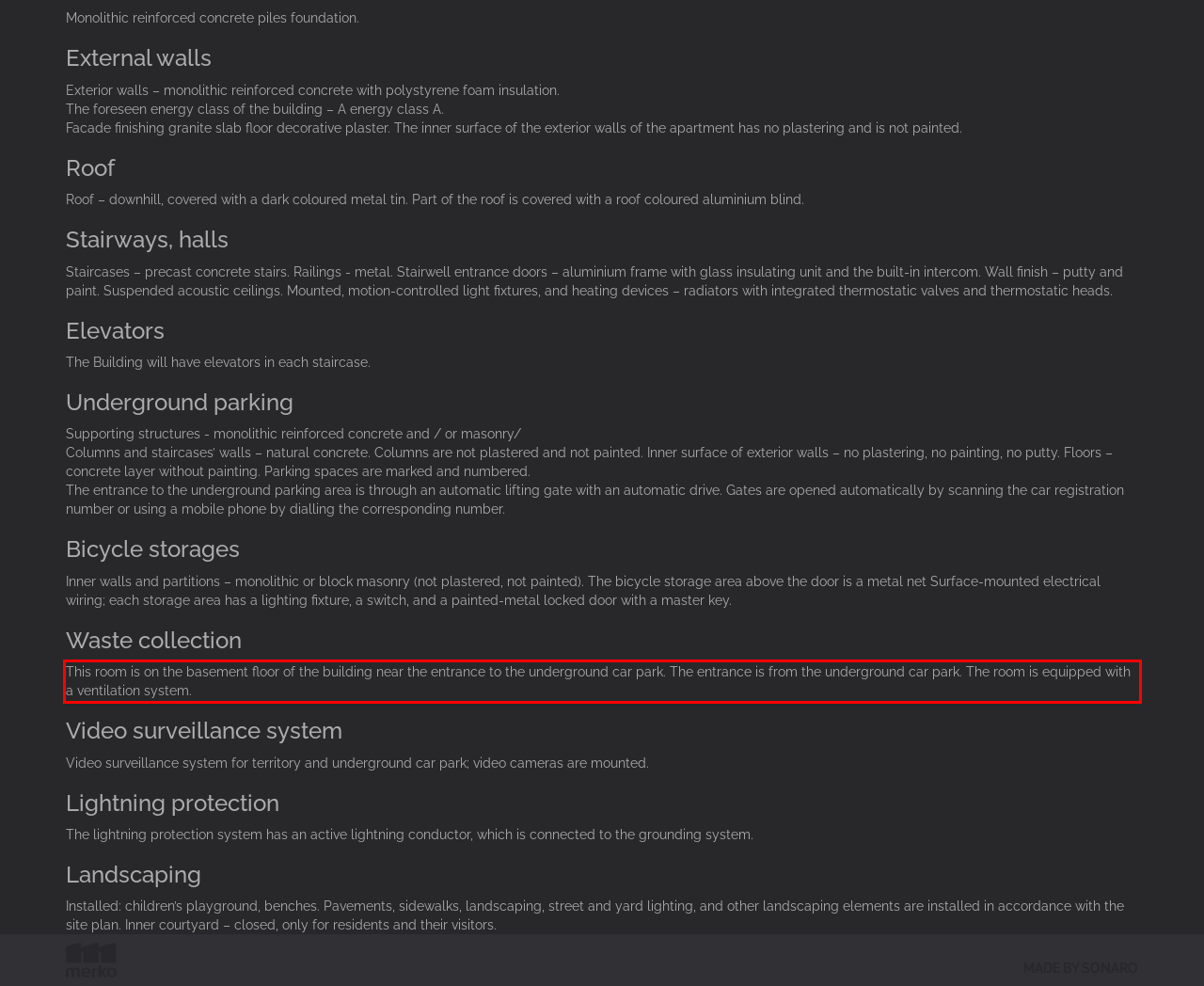Analyze the screenshot of the webpage and extract the text from the UI element that is inside the red bounding box.

This room is on the basement floor of the building near the entrance to the underground car park. The entrance is from the underground car park. The room is equipped with a ventilation system.